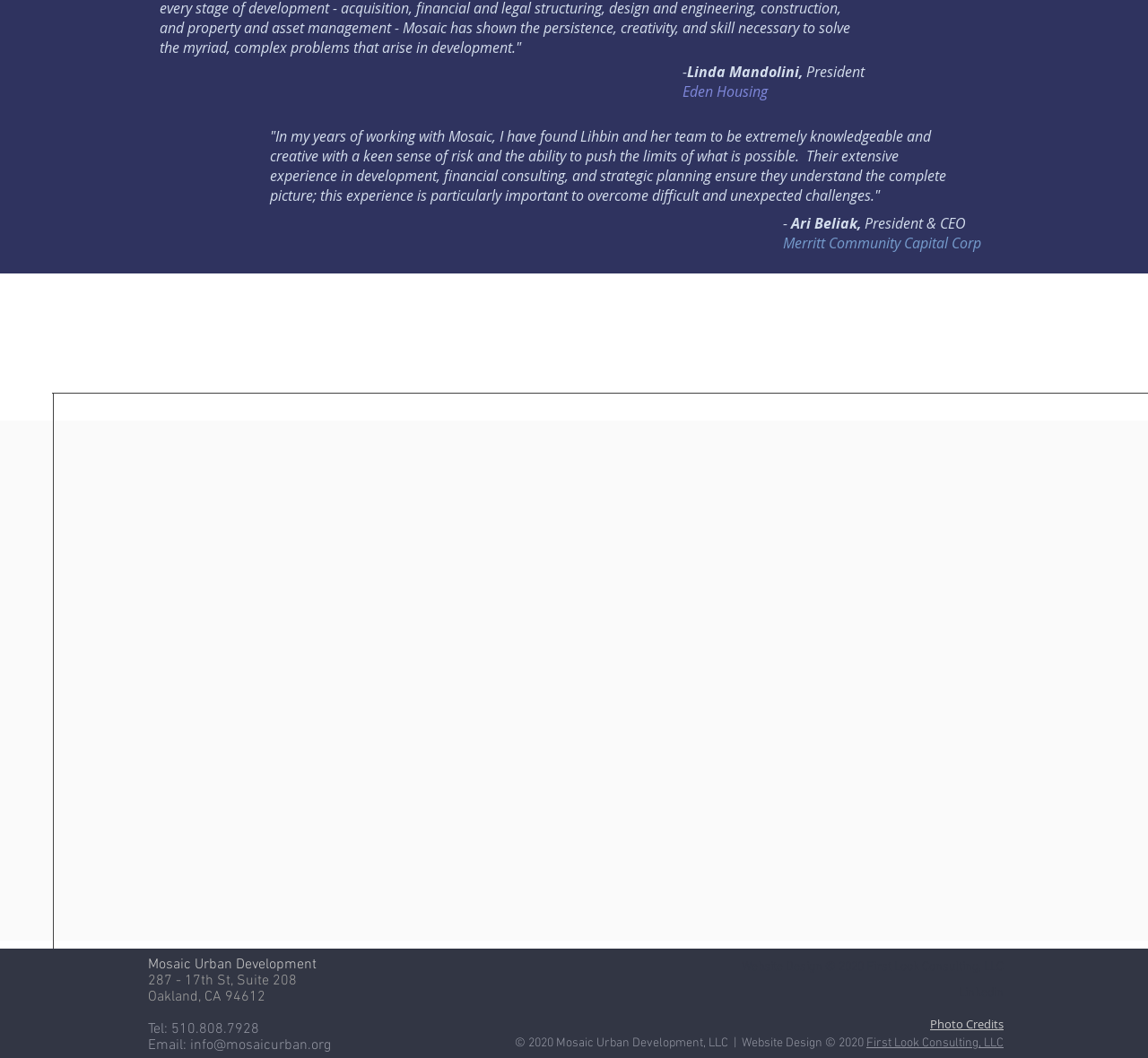Please specify the bounding box coordinates in the format (top-left x, top-left y, bottom-right x, bottom-right y), with values ranging from 0 to 1. Identify the bounding box for the UI component described as follows: First Look Consulting, LLC

[0.755, 0.979, 0.874, 0.993]